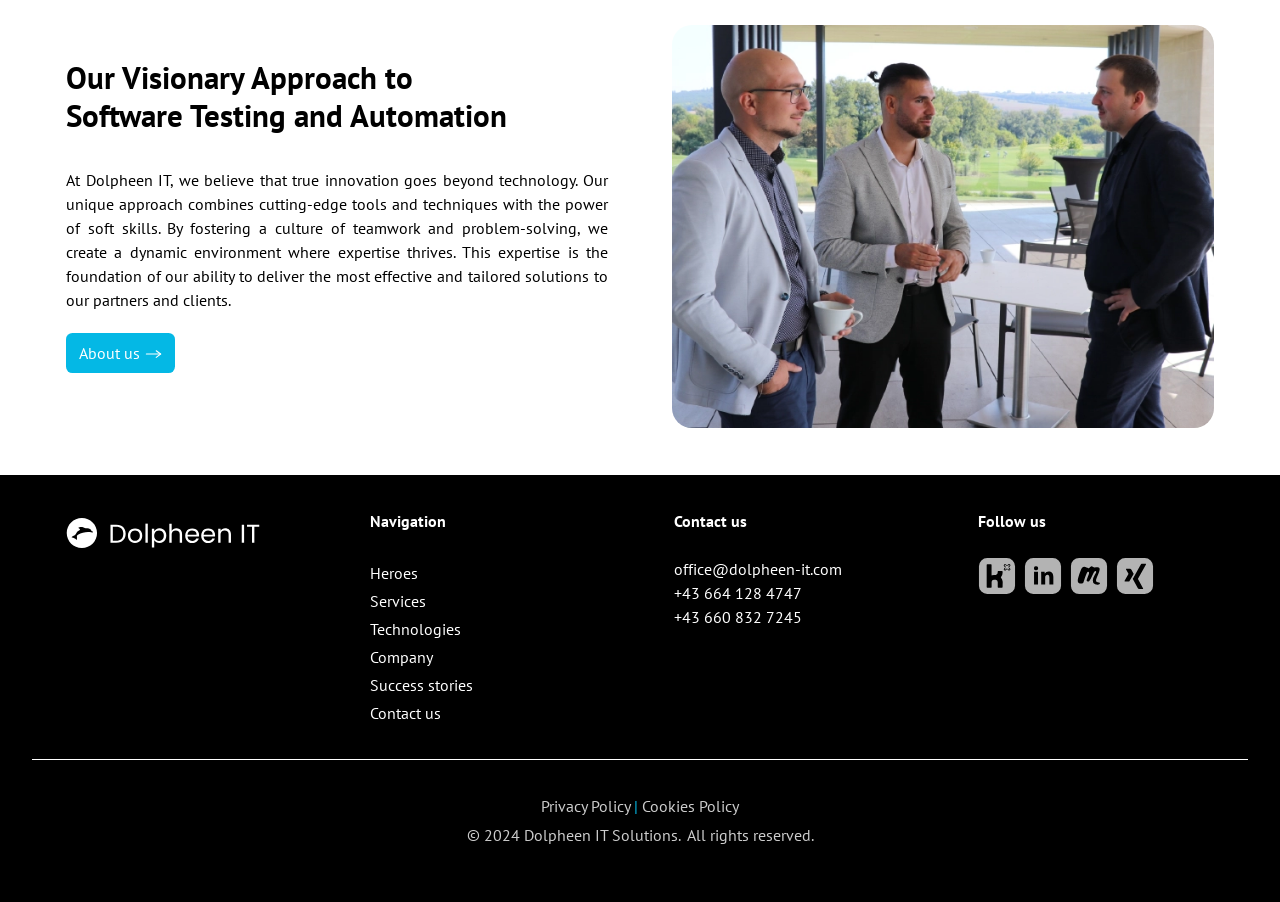How many social media links are there?
Using the information presented in the image, please offer a detailed response to the question.

There are four social media links located at the bottom right of the webpage, which are 'Social Dolpheen Kununu', 'Social Dolpheen Linkedin', 'Social Dolpheen Meetup', and 'Social Dolpheen Xing'.